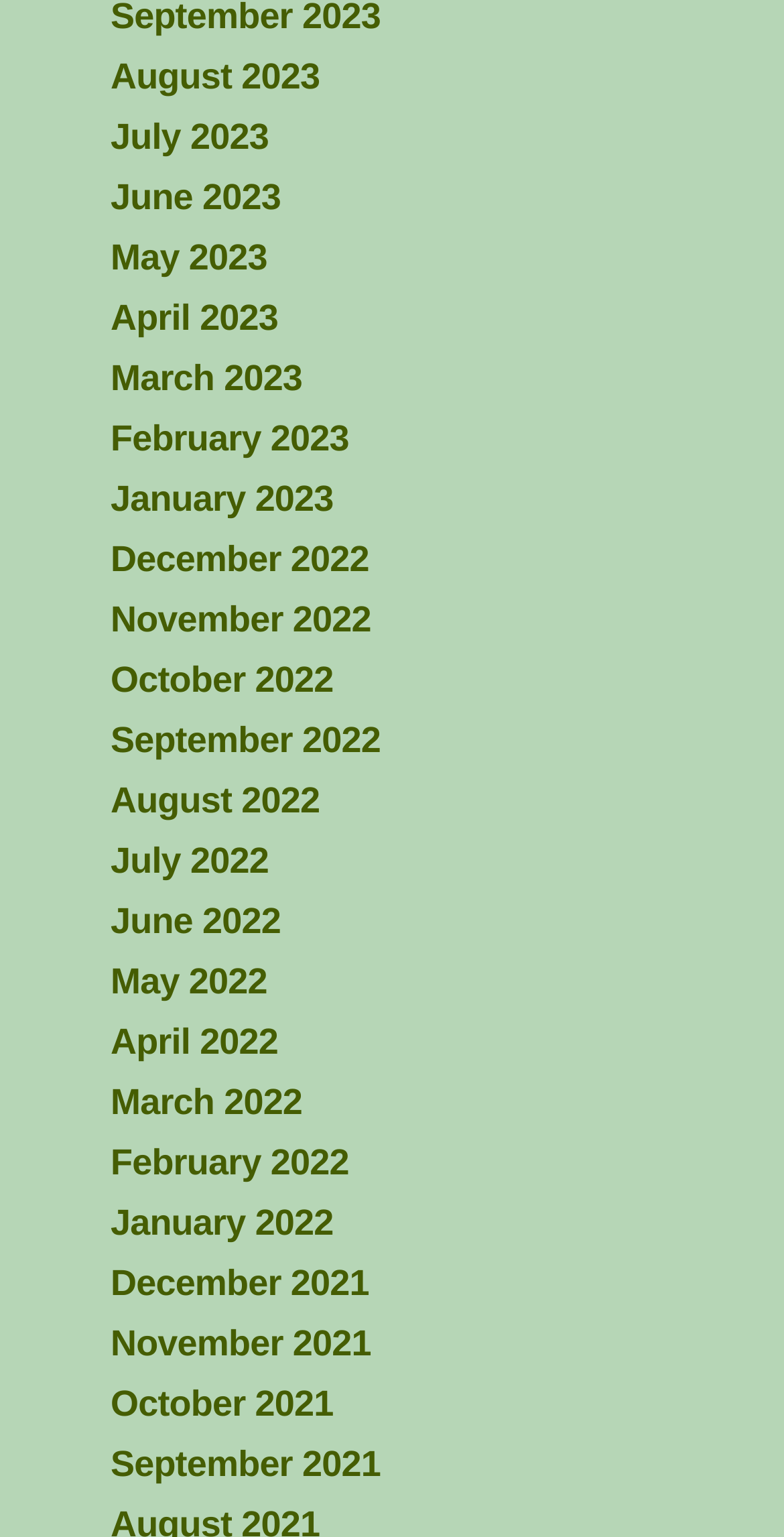Identify the bounding box coordinates for the element that needs to be clicked to fulfill this instruction: "Go to July 2022". Provide the coordinates in the format of four float numbers between 0 and 1: [left, top, right, bottom].

[0.141, 0.547, 0.343, 0.573]